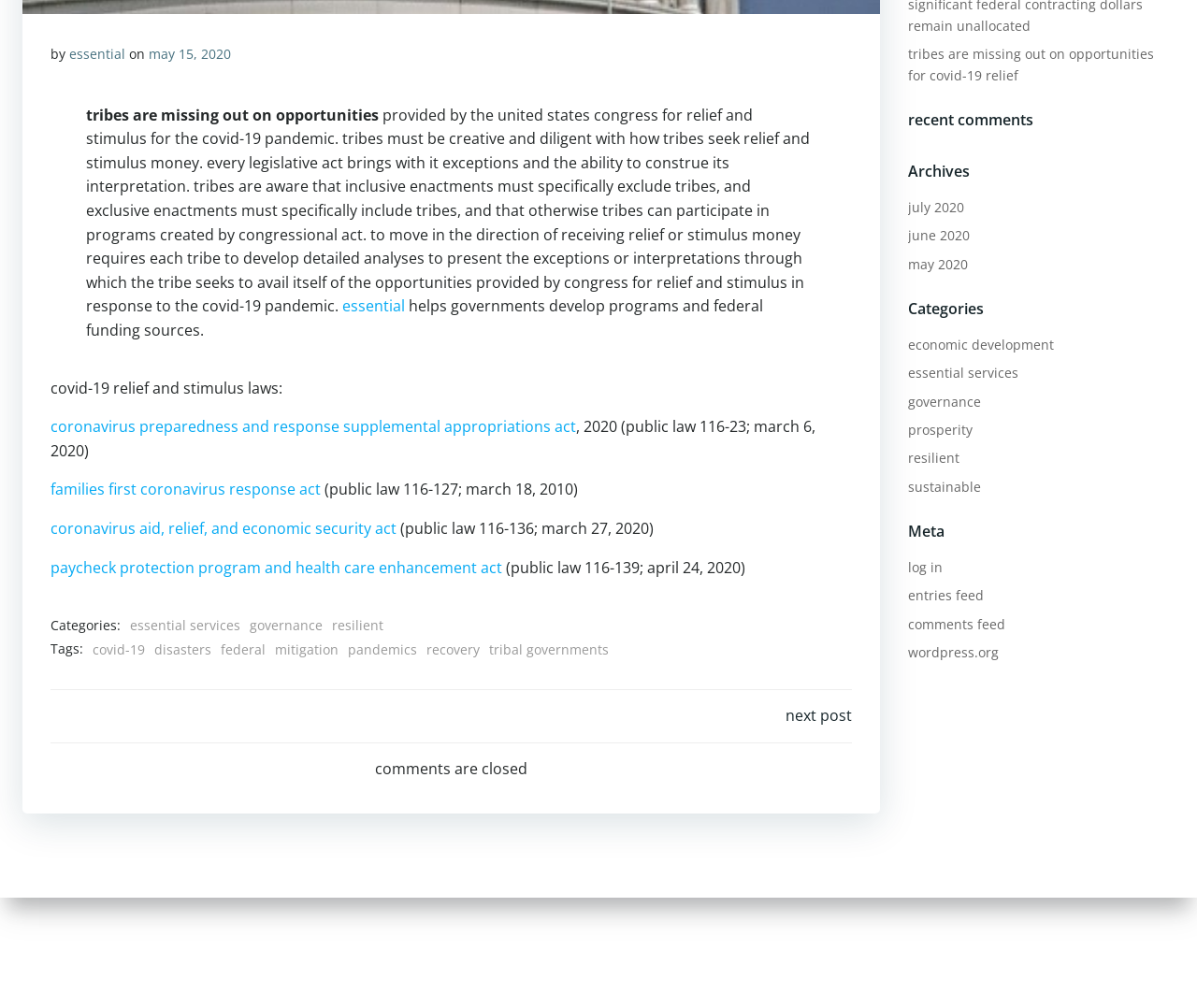Locate the bounding box of the UI element described by: "WordPress.org" in the given webpage screenshot.

[0.758, 0.638, 0.834, 0.656]